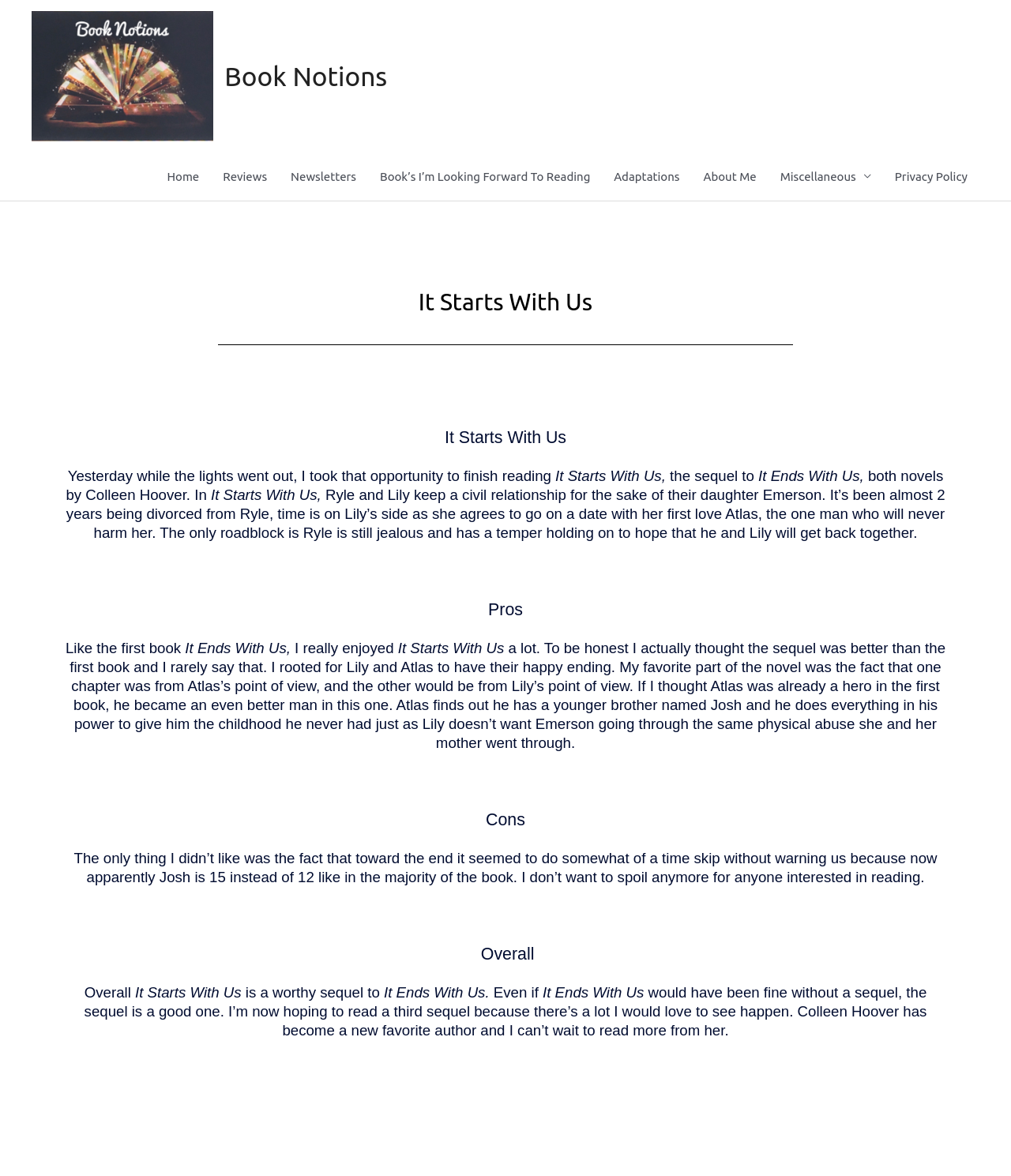What is the name of the first book in the series?
Give a one-word or short phrase answer based on the image.

It Ends With Us